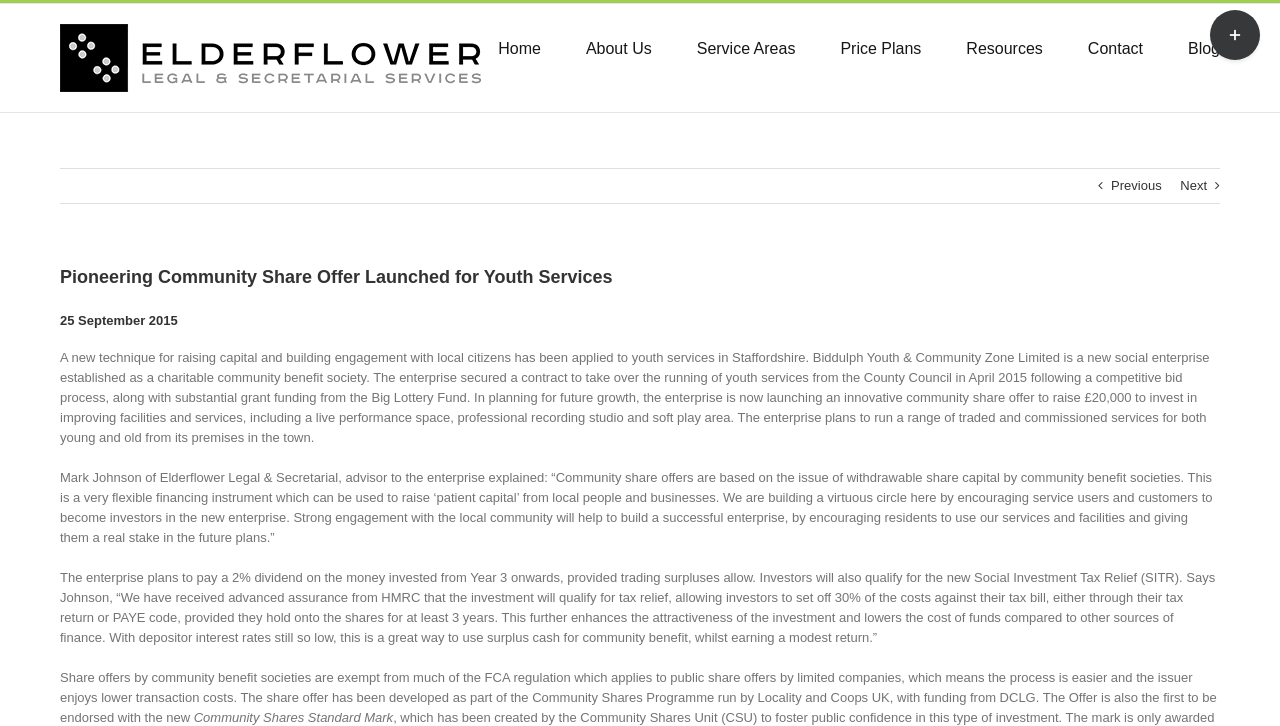Please specify the bounding box coordinates of the element that should be clicked to execute the given instruction: 'Read the About Us page'. Ensure the coordinates are four float numbers between 0 and 1, expressed as [left, top, right, bottom].

[0.458, 0.006, 0.509, 0.124]